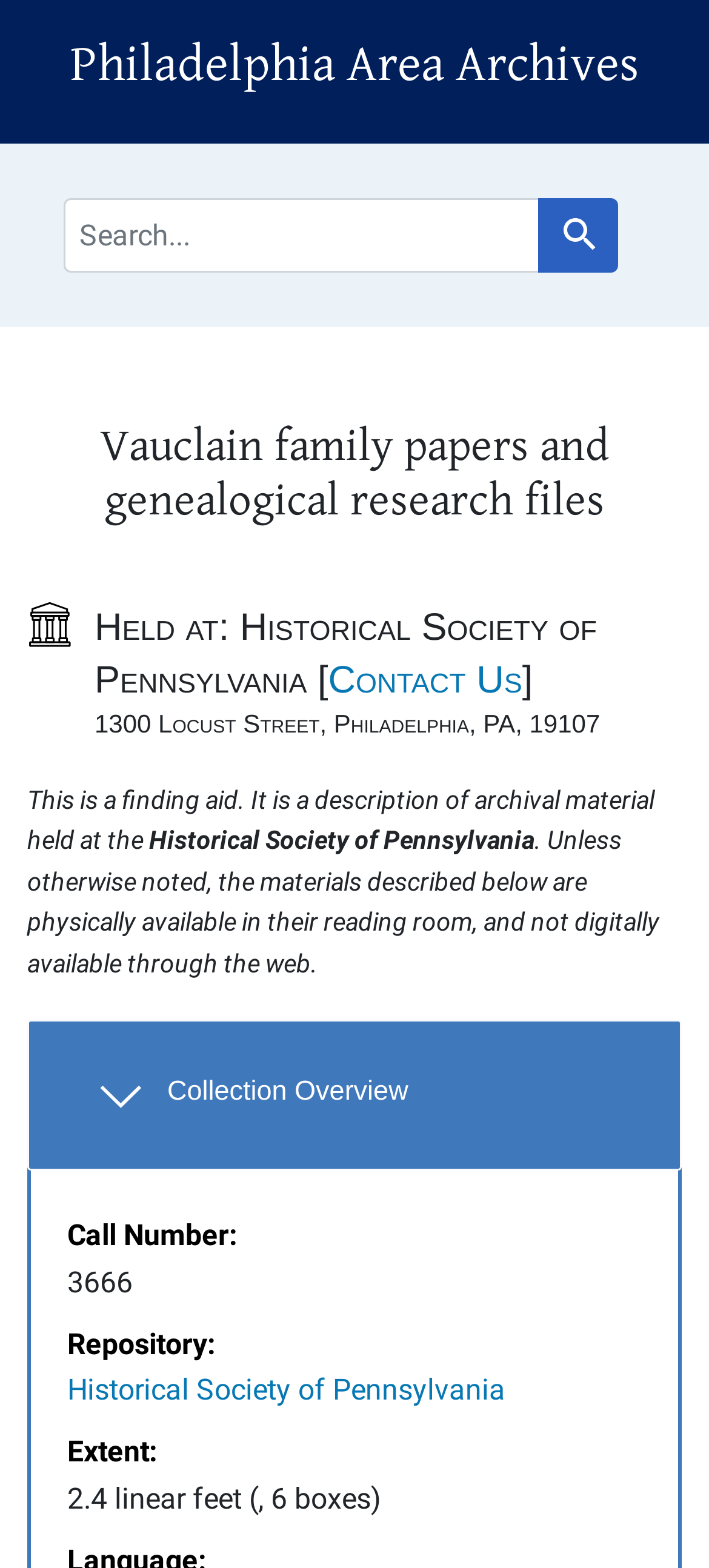Please specify the bounding box coordinates of the clickable region necessary for completing the following instruction: "Go to Philadelphia Area Archives". The coordinates must consist of four float numbers between 0 and 1, i.e., [left, top, right, bottom].

[0.099, 0.023, 0.901, 0.06]